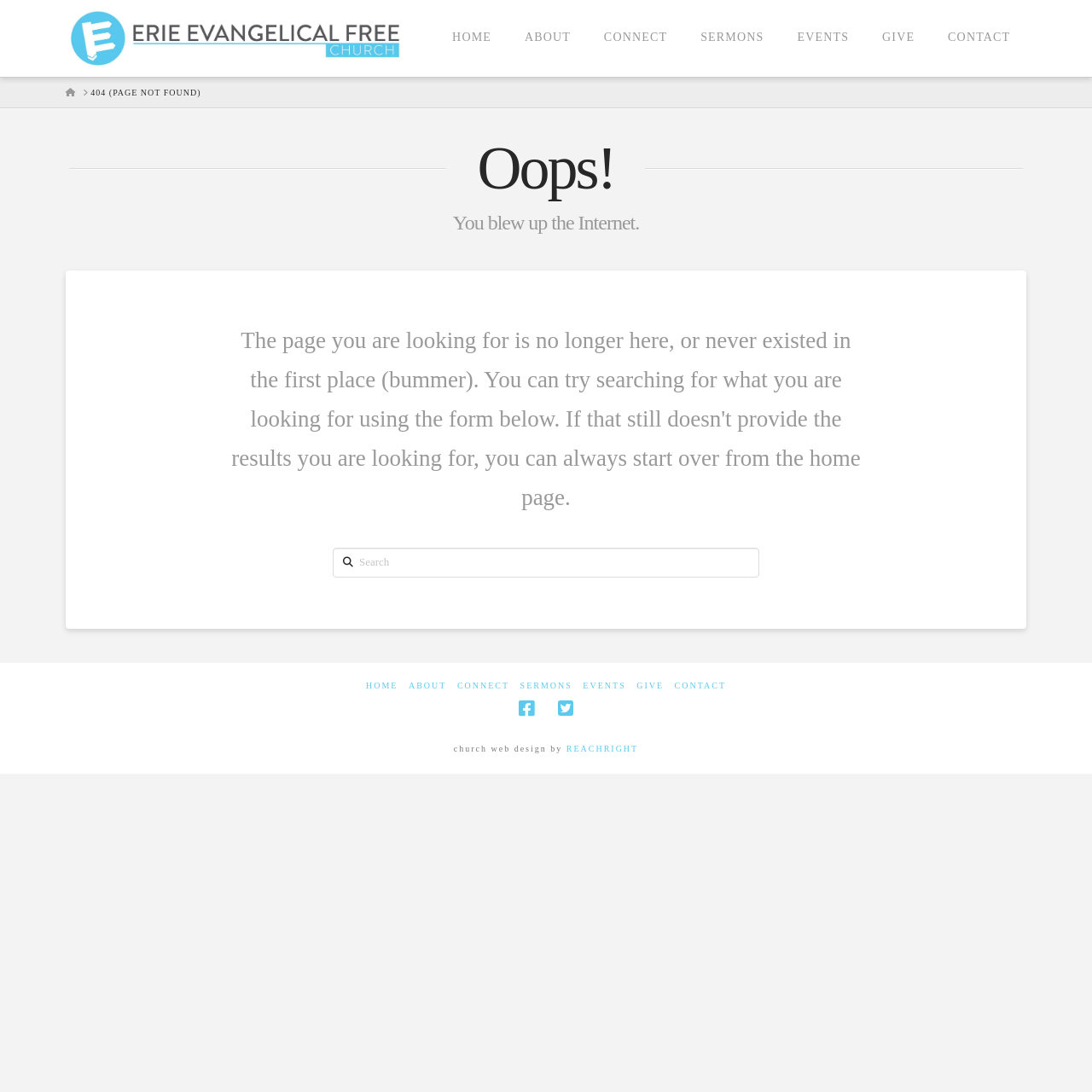Can you find the bounding box coordinates of the area I should click to execute the following instruction: "search"?

[0.305, 0.502, 0.695, 0.529]